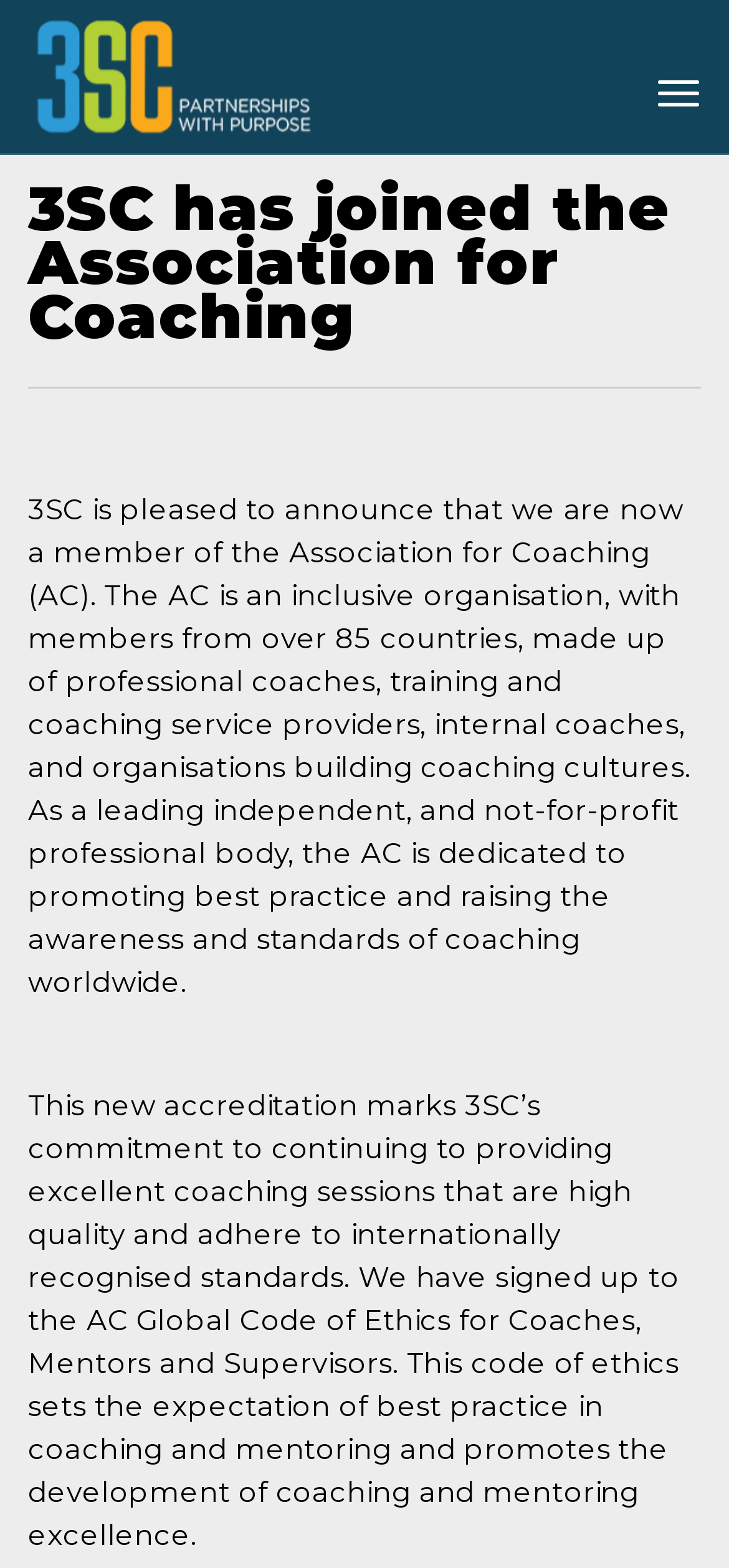What type of organisation is the Association for Coaching?
Answer the question with a single word or phrase, referring to the image.

Not-for-profit